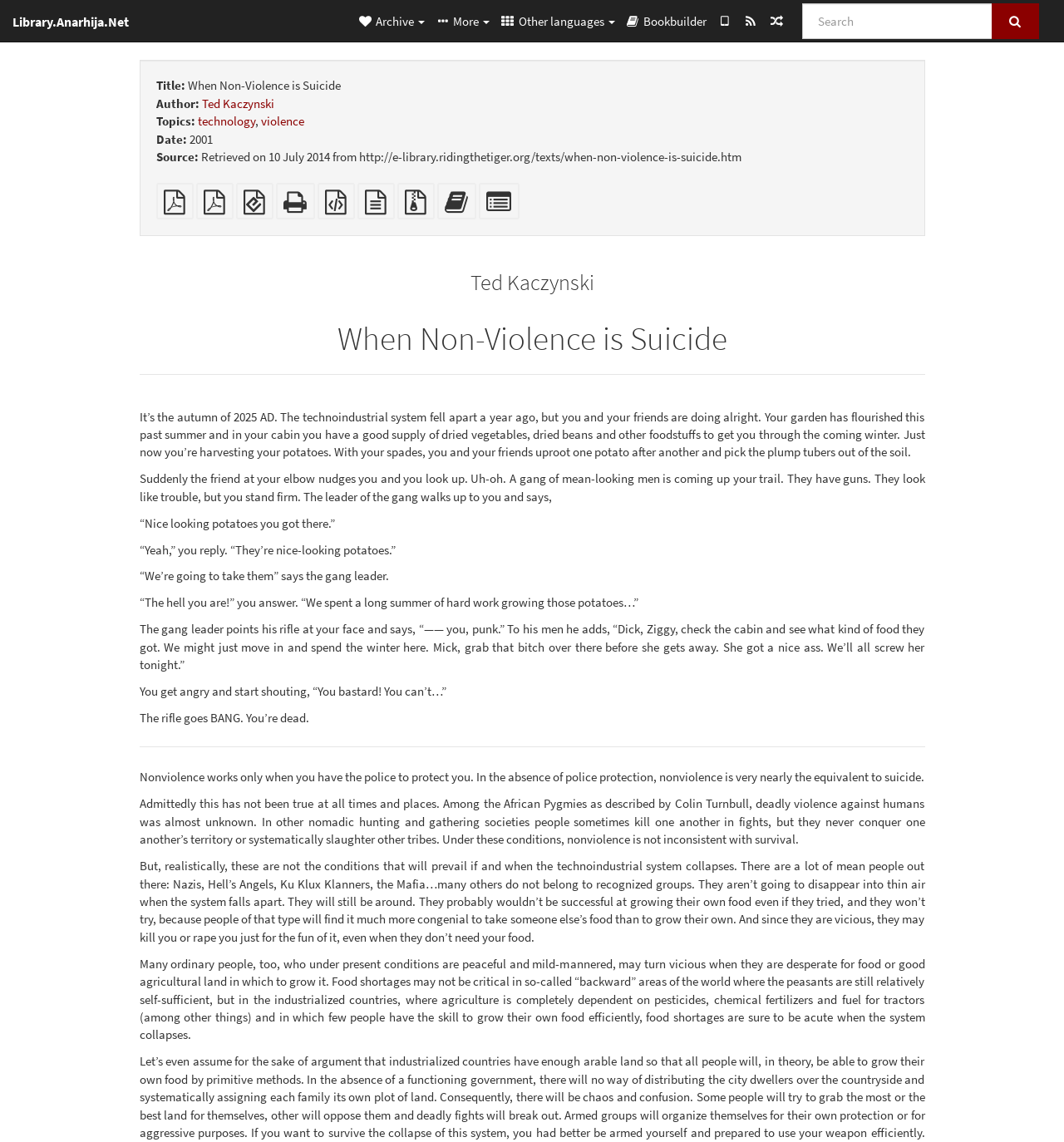Using the element description plain text source, predict the bounding box coordinates for the UI element. Provide the coordinates in (top-left x, top-left y, bottom-right x, bottom-right y) format with values ranging from 0 to 1.

[0.336, 0.174, 0.371, 0.187]